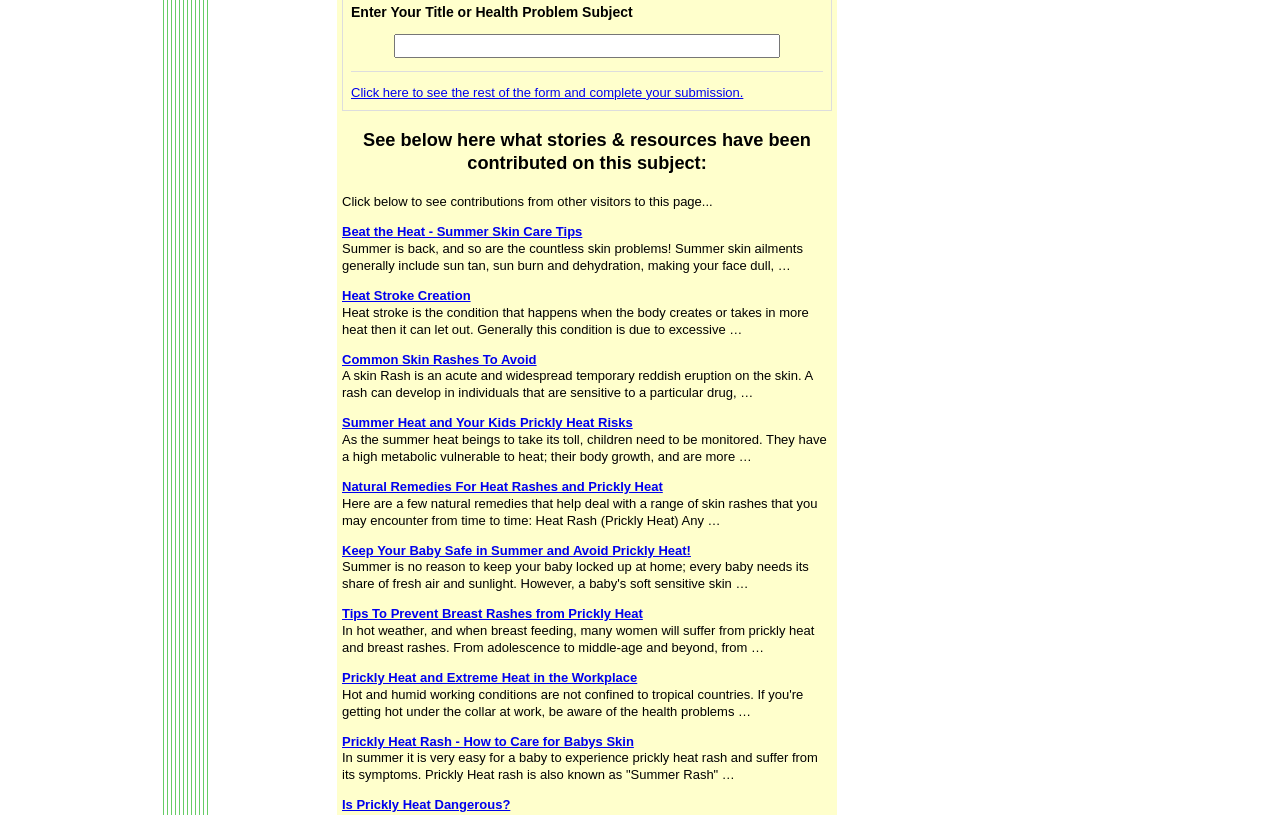Please mark the clickable region by giving the bounding box coordinates needed to complete this instruction: "Explore Common Skin Rashes To Avoid".

[0.267, 0.431, 0.419, 0.45]